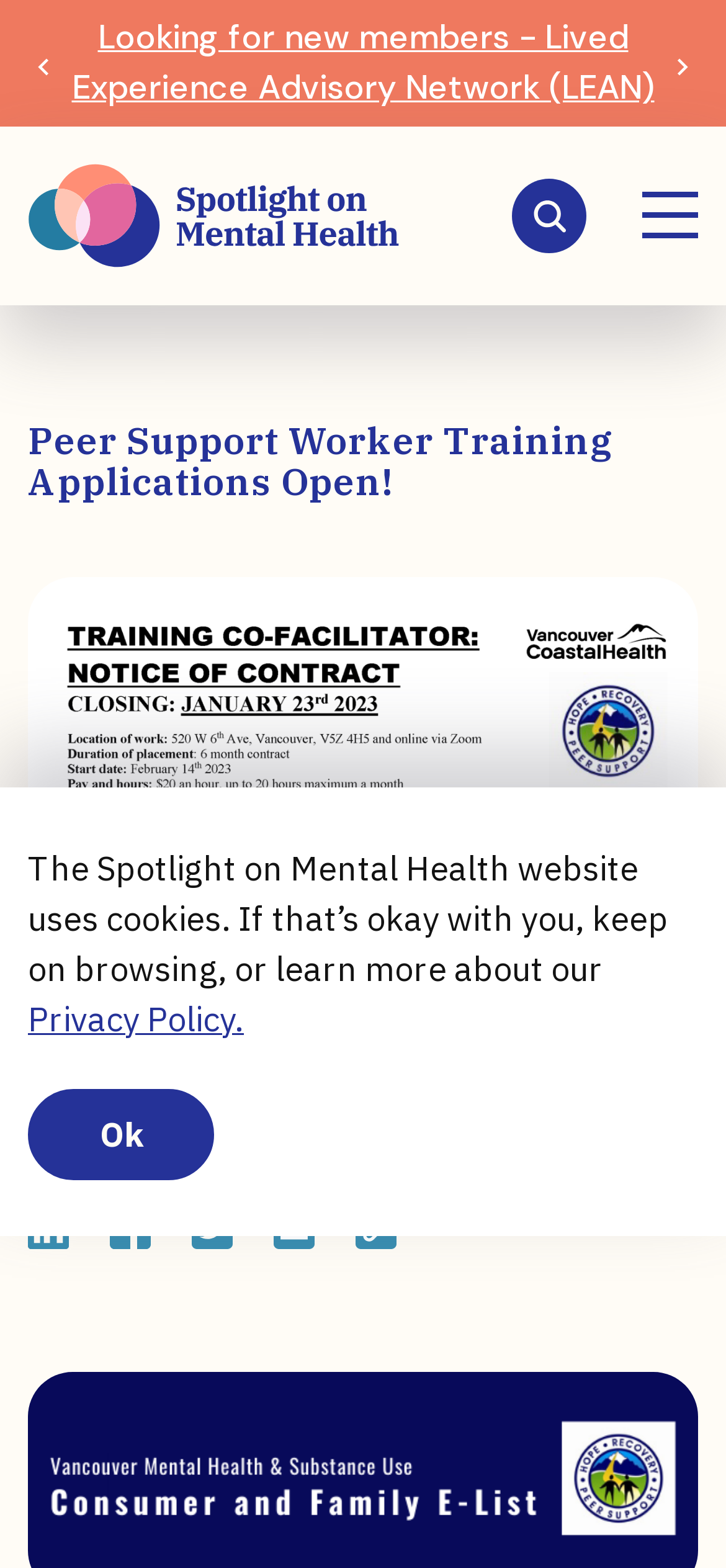Specify the bounding box coordinates of the area to click in order to follow the given instruction: "Open the Looking for new members - Lived Experience Advisory Network (LEAN) page."

[0.099, 0.009, 0.901, 0.07]